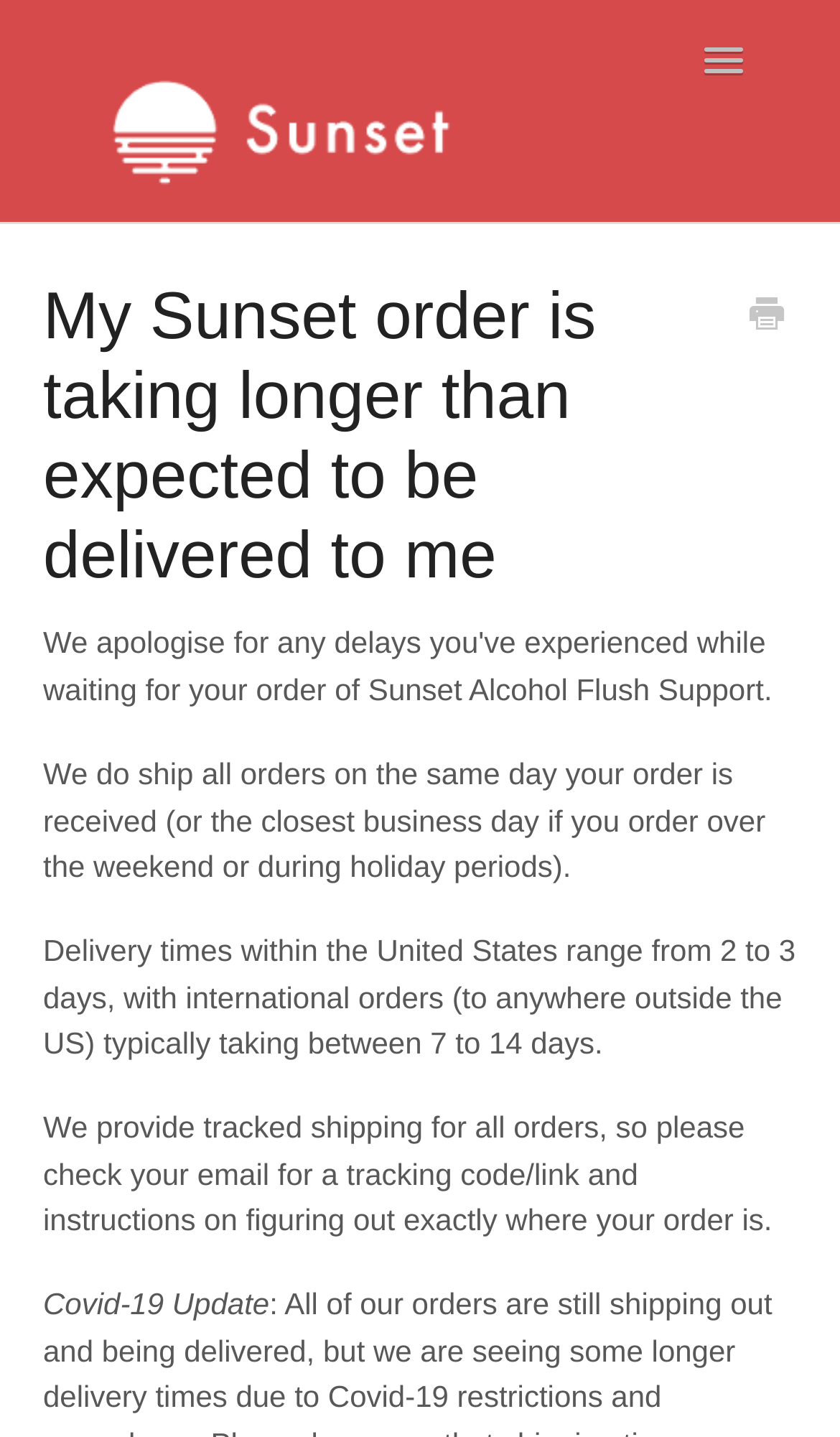Find the bounding box coordinates for the UI element that matches this description: "Asian Glow / Alcohol Flush".

[0.051, 0.371, 0.949, 0.44]